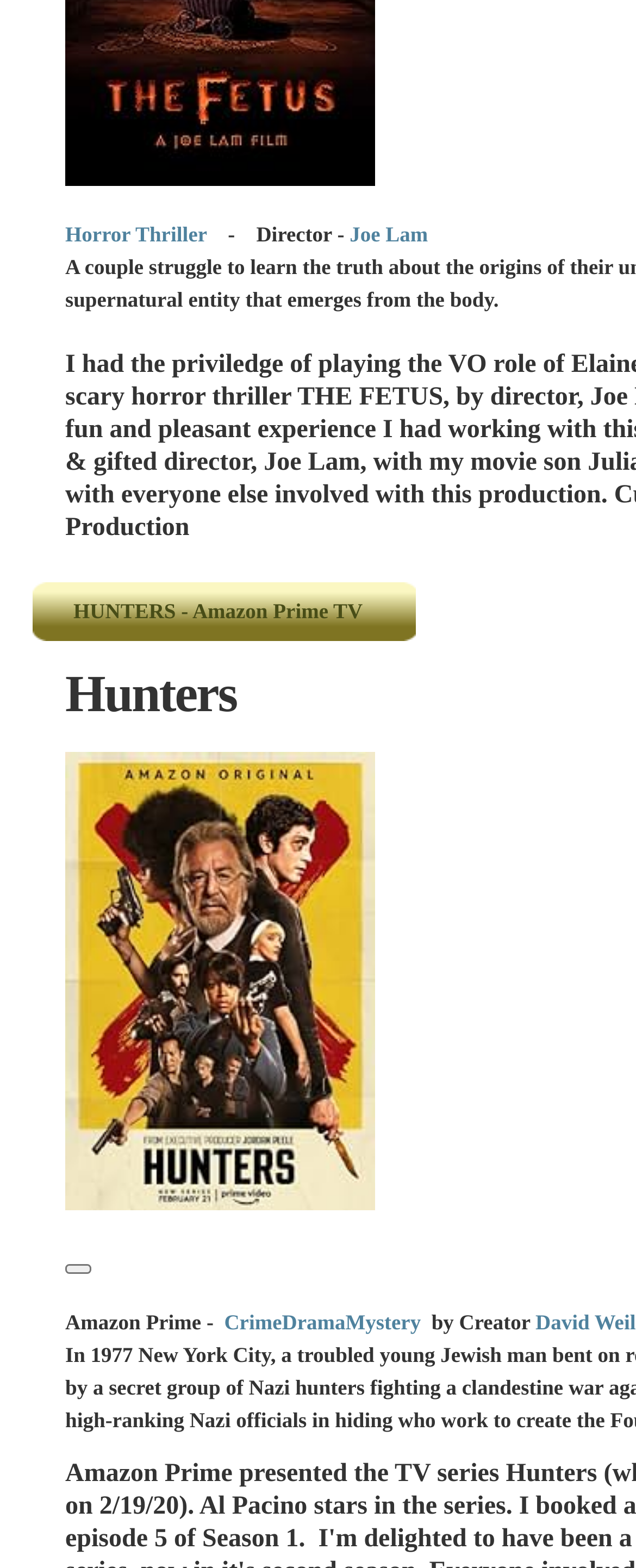Pinpoint the bounding box coordinates of the element that must be clicked to accomplish the following instruction: "Click on Crime". The coordinates should be in the format of four float numbers between 0 and 1, i.e., [left, top, right, bottom].

[0.352, 0.835, 0.443, 0.851]